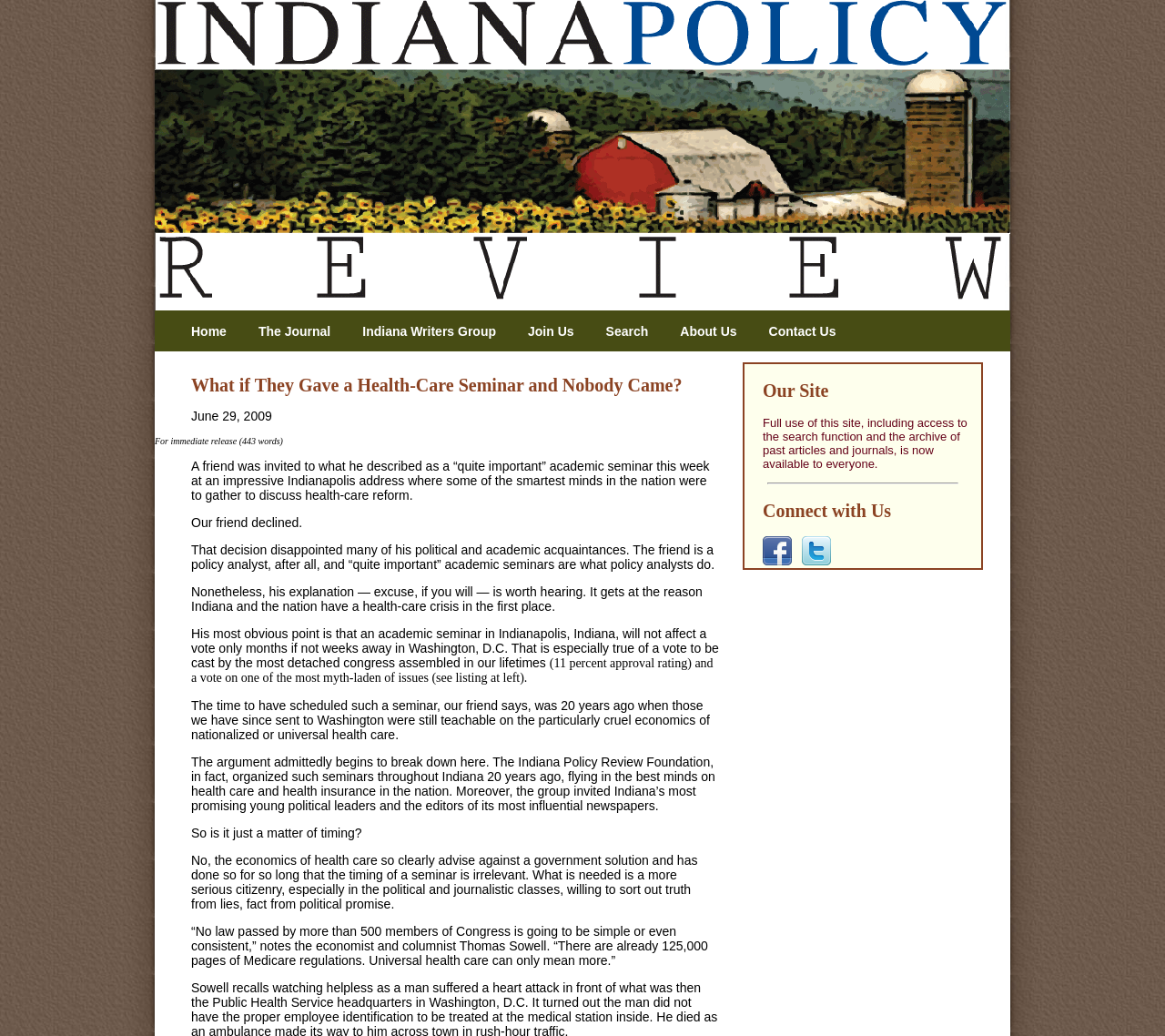How many links are there in the top navigation menu?
Based on the image, provide your answer in one word or phrase.

7